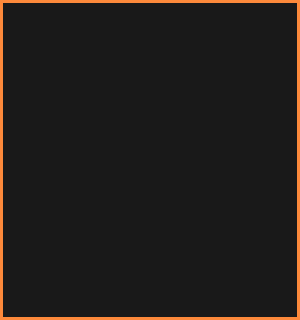Describe all the important aspects and features visible in the image.

The image depicts mealworms, often marketed as a nutritious food source for pets and livestock. Known for their protein-rich composition, these mealworms are typically sold as live or dried products, appealing to a variety of consumers, including those seeking sustainable animal feed options. The presentation suggests they are available for purchase online, emphasizing convenience and accessibility for potential buyers interested in sourcing mealworms for different uses, such as feeding reptiles or birds, or as an ingredient in home-made pet food.